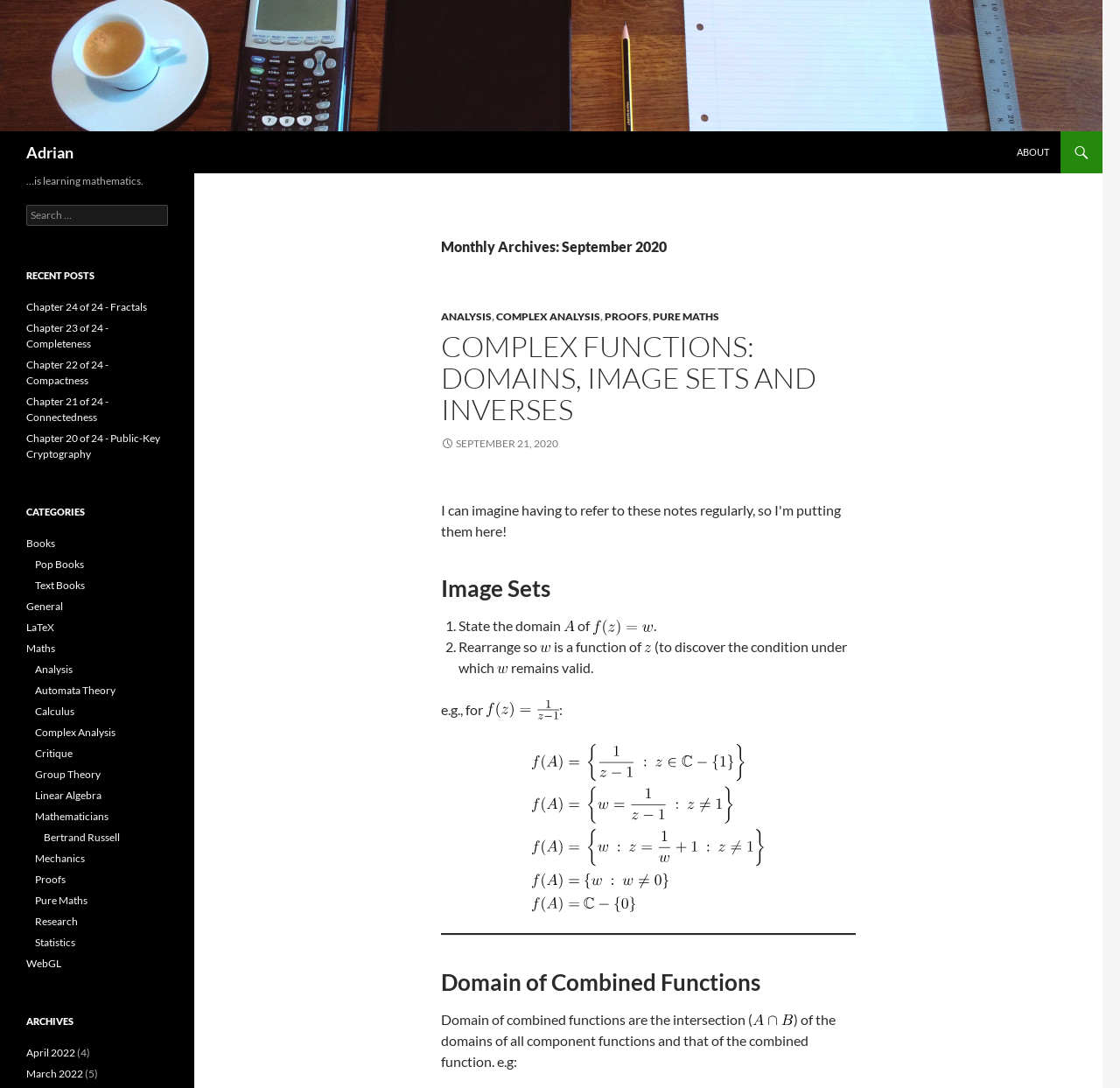Please locate the bounding box coordinates of the element that needs to be clicked to achieve the following instruction: "Search for something". The coordinates should be four float numbers between 0 and 1, i.e., [left, top, right, bottom].

[0.023, 0.188, 0.15, 0.208]